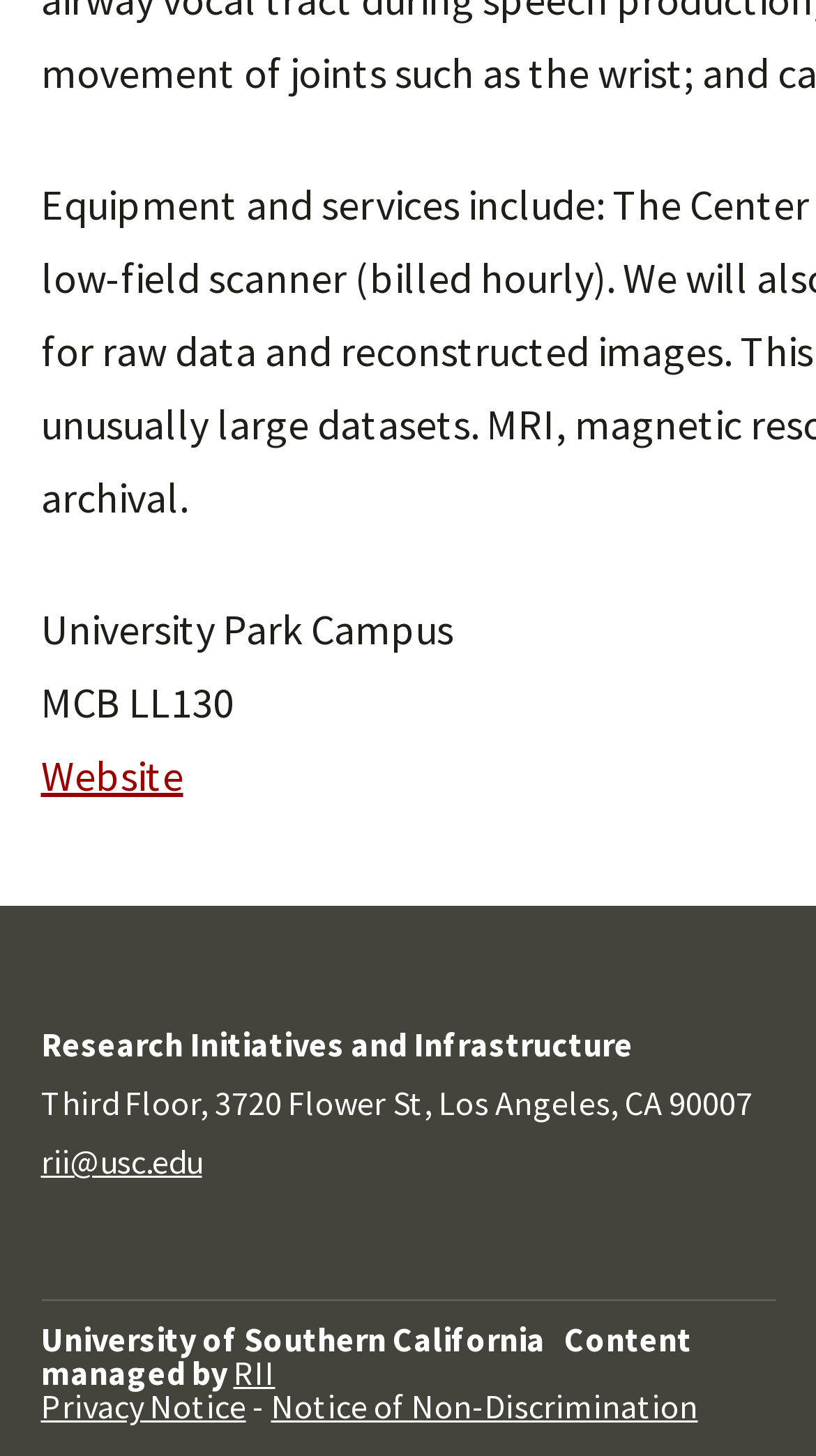How many links are there at the bottom of the webpage?
Give a single word or phrase answer based on the content of the image.

3